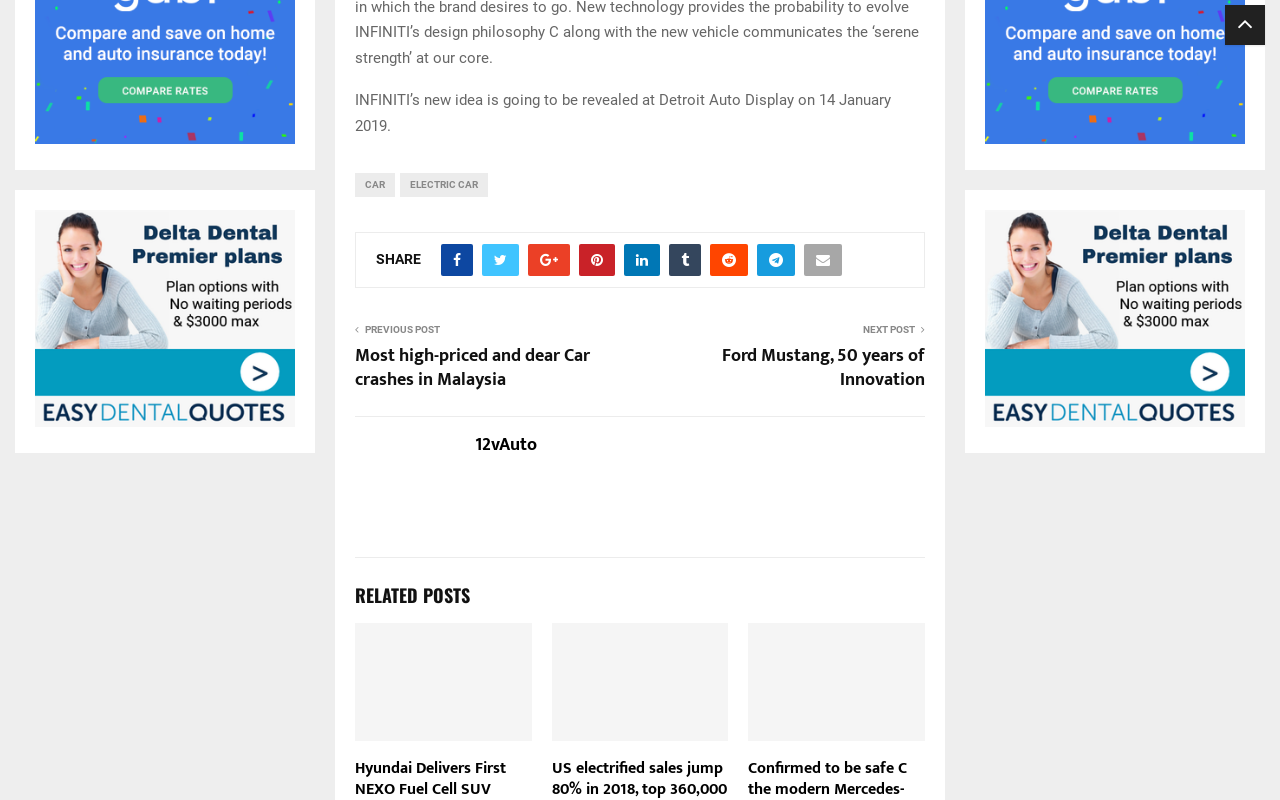Locate the bounding box coordinates of the clickable part needed for the task: "Go to the 'Ford Mustang, 50 years of Innovation' page".

[0.516, 0.431, 0.723, 0.491]